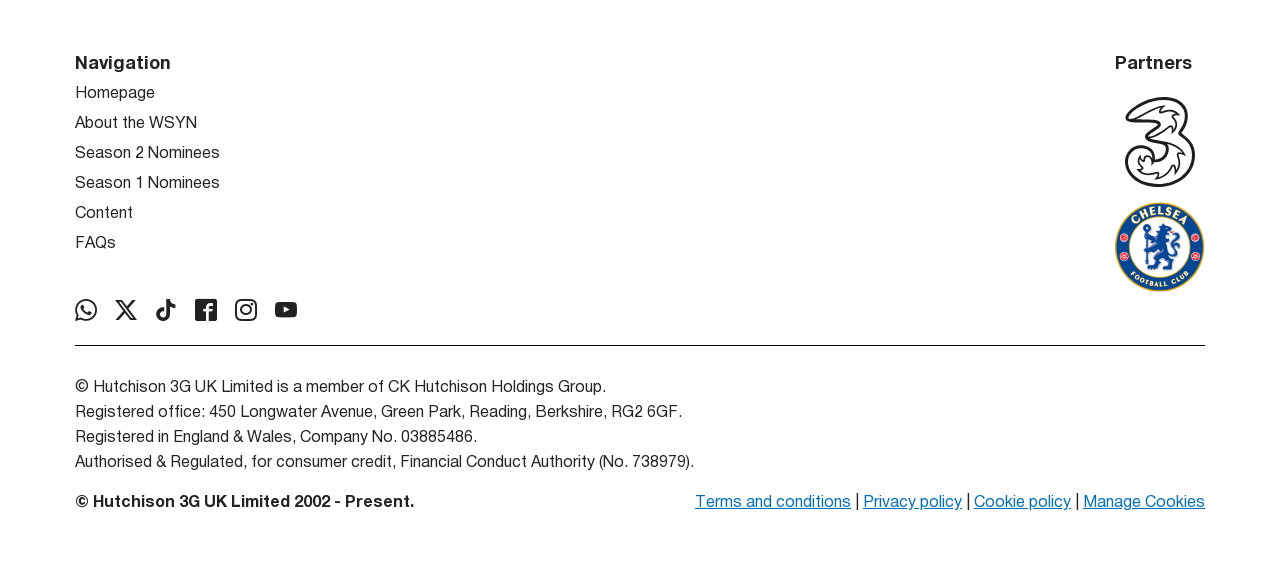Specify the bounding box coordinates of the element's area that should be clicked to execute the given instruction: "Read Terms and conditions". The coordinates should be four float numbers between 0 and 1, i.e., [left, top, right, bottom].

[0.543, 0.862, 0.665, 0.886]